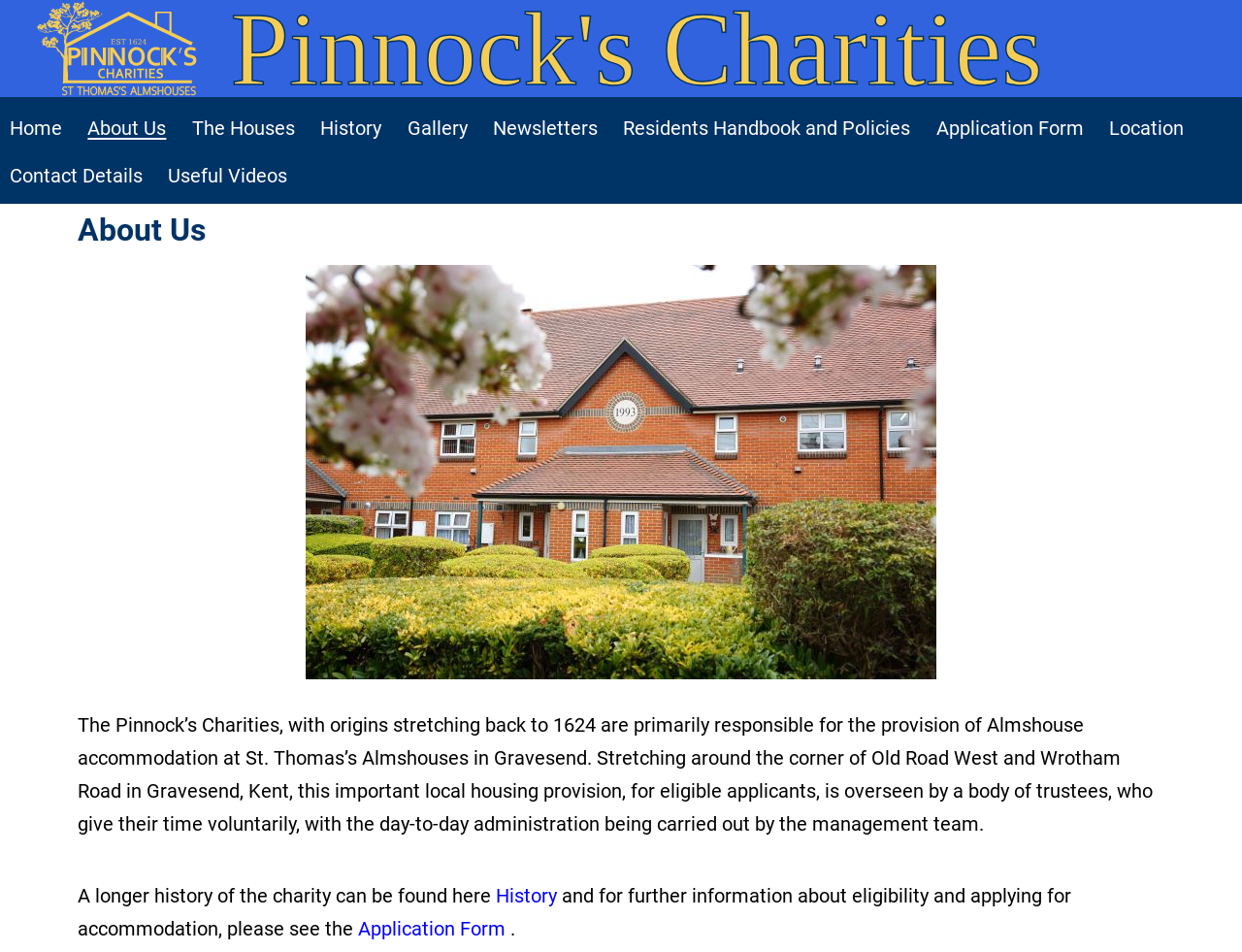Given the description "Application Form", determine the bounding box of the corresponding UI element.

[0.288, 0.963, 0.407, 0.988]